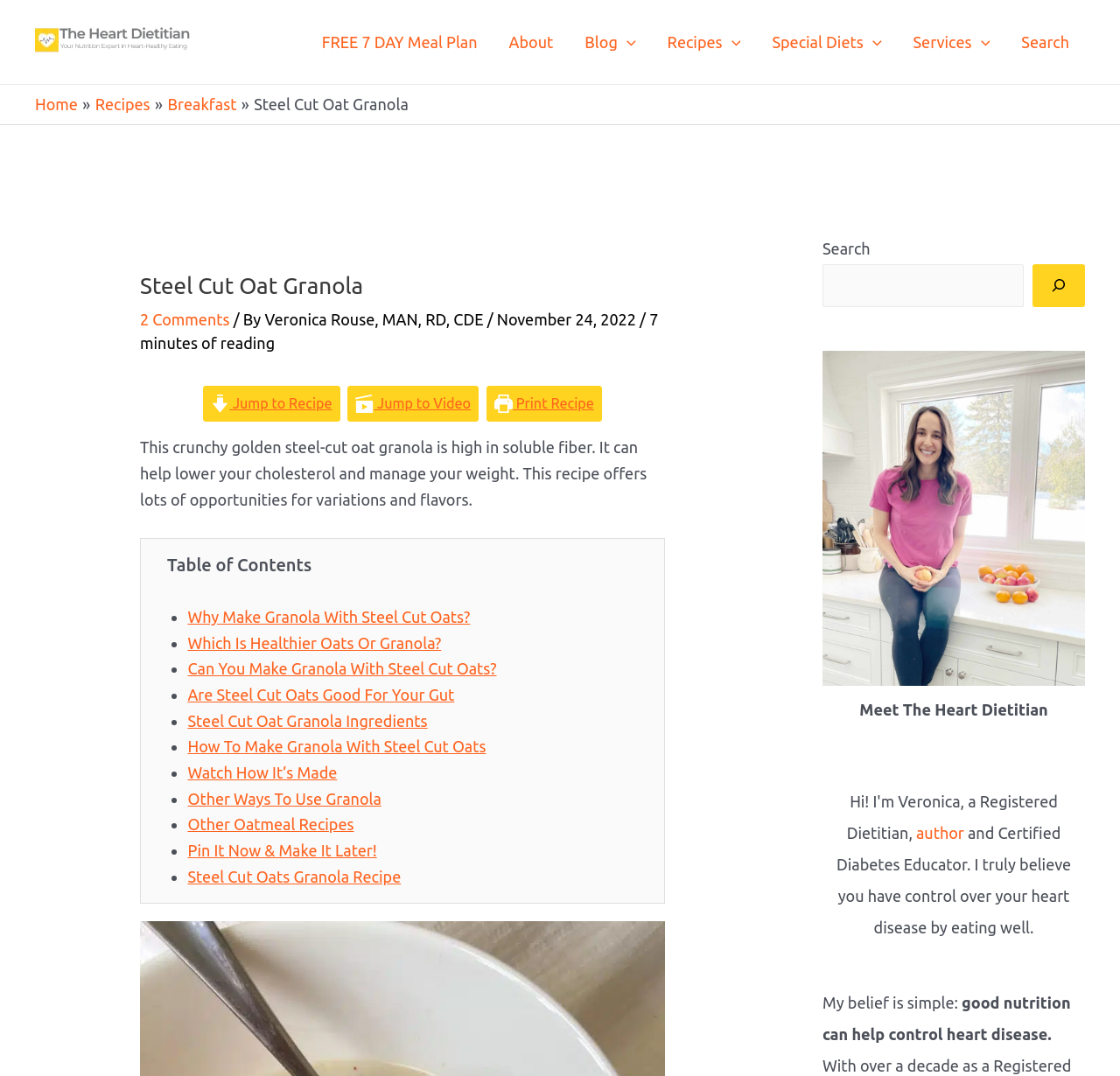Find and extract the text of the primary heading on the webpage.

Steel Cut Oat Granola